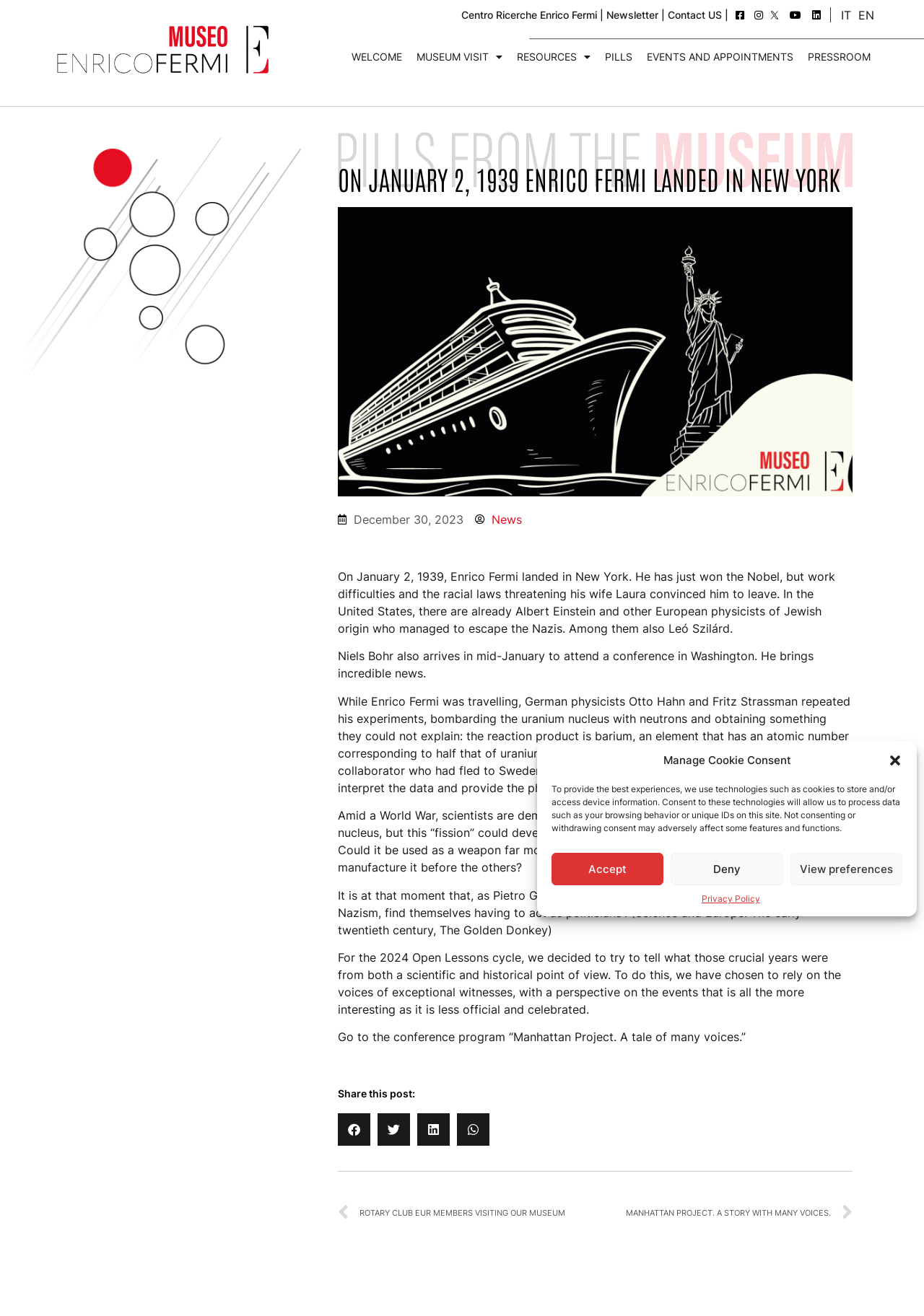What is the name of the element that was split in the experiment?
Using the image as a reference, give a one-word or short phrase answer.

Uranium